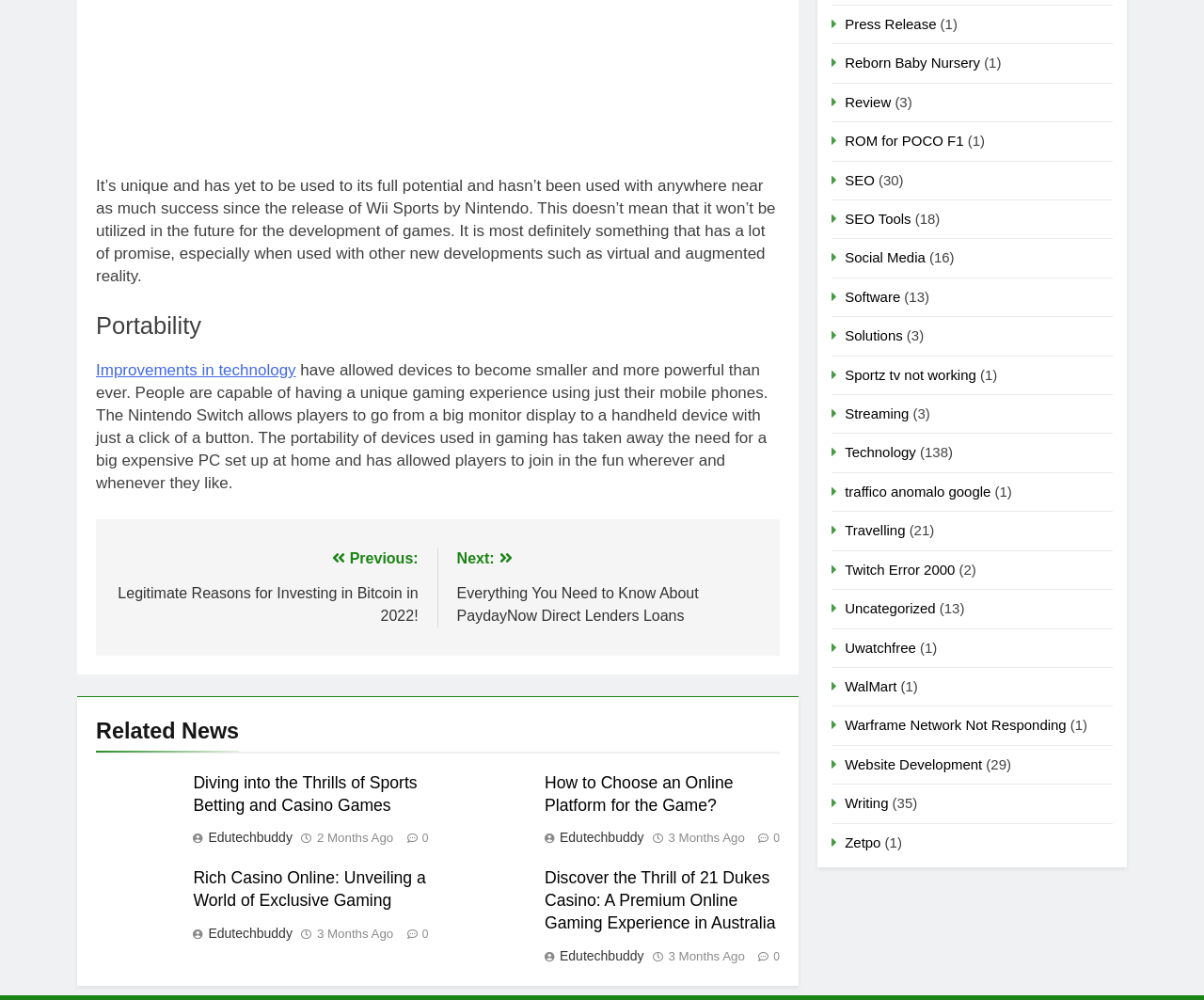Bounding box coordinates are specified in the format (top-left x, top-left y, bottom-right x, bottom-right y). All values are floating point numbers bounded between 0 and 1. Please provide the bounding box coordinate of the region this sentence describes: Uwatchfree

[0.702, 0.639, 0.761, 0.655]